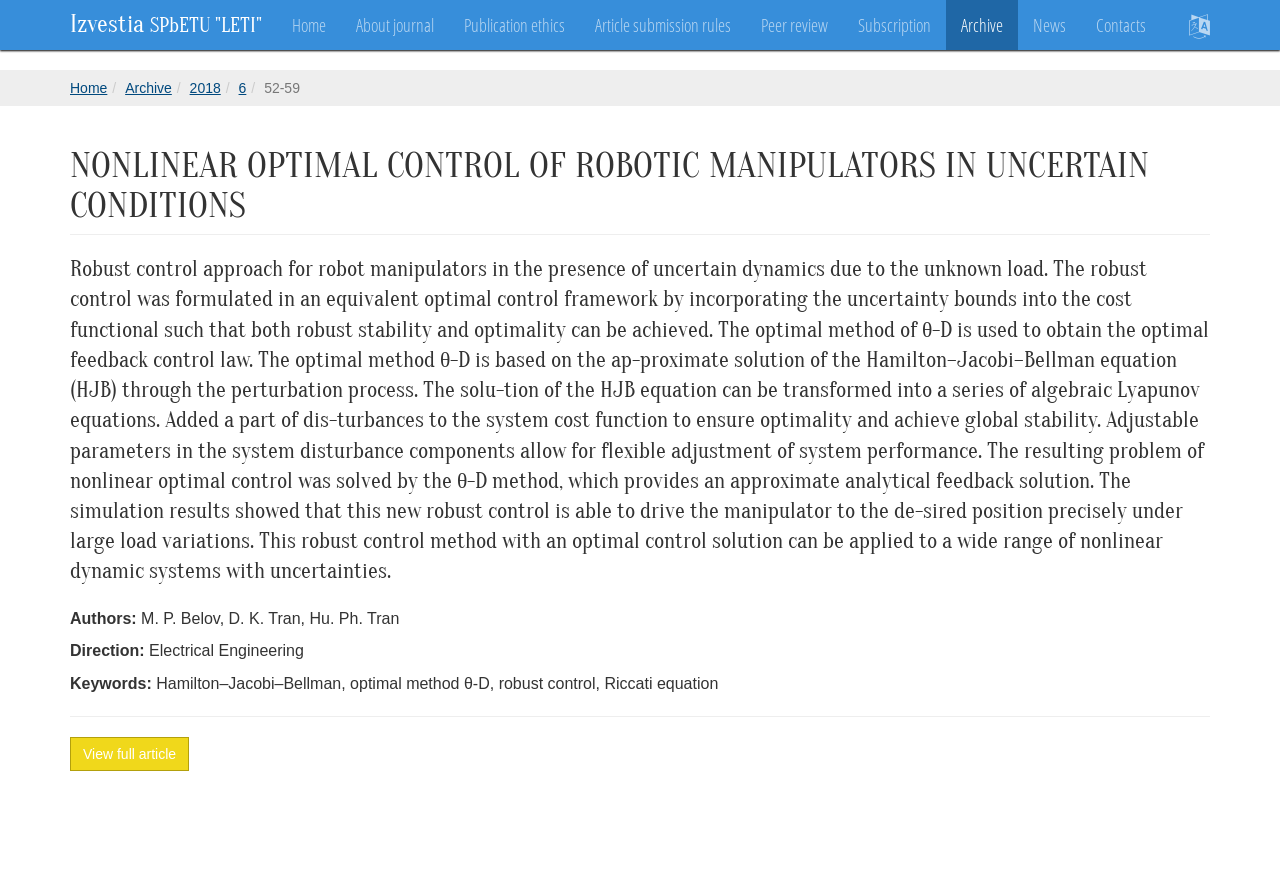Using the format (top-left x, top-left y, bottom-right x, bottom-right y), provide the bounding box coordinates for the described UI element. All values should be floating point numbers between 0 and 1: Izvestia SPbETU "LETI"

[0.043, 0.0, 0.216, 0.057]